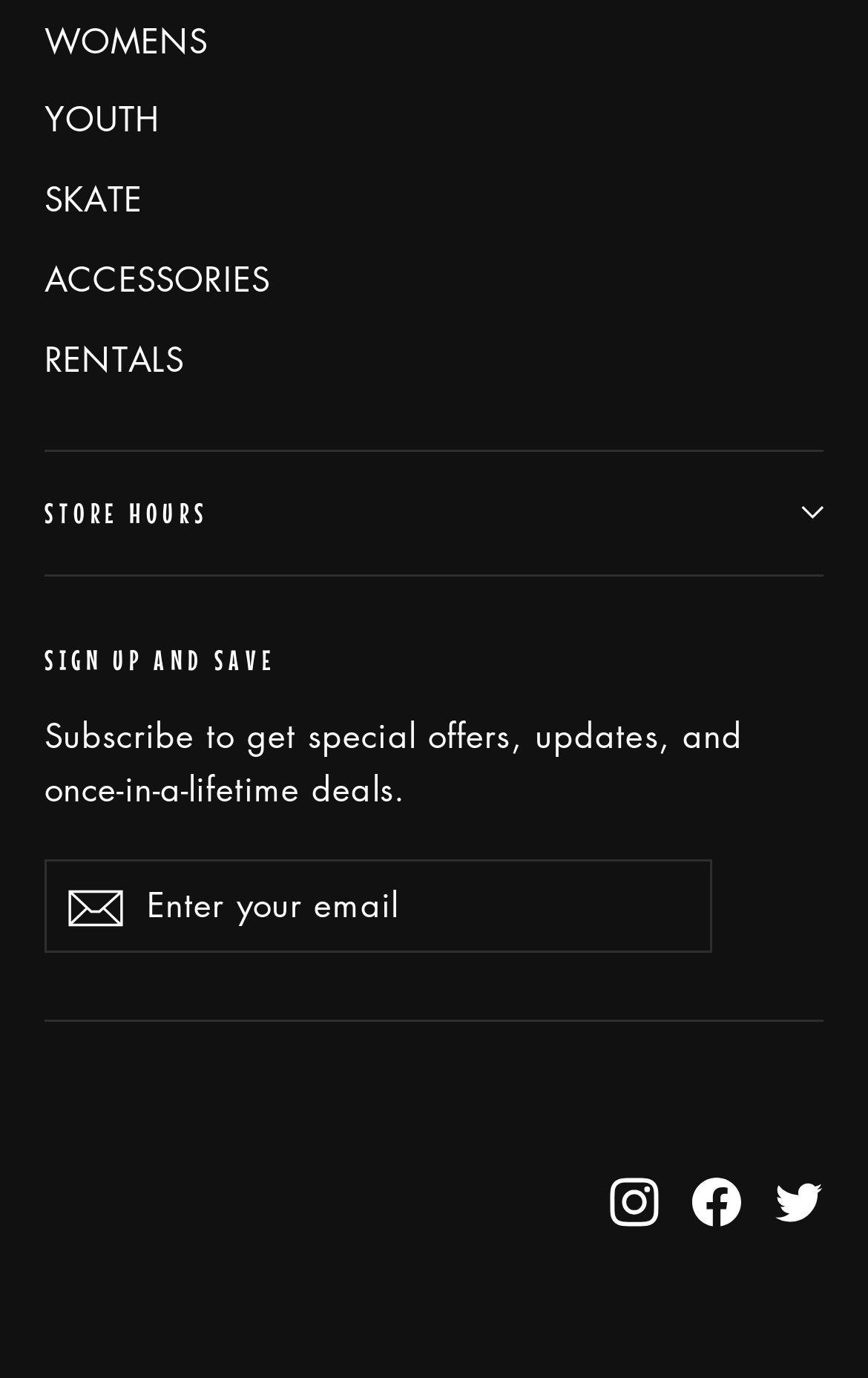Could you provide the bounding box coordinates for the portion of the screen to click to complete this instruction: "View store hours"?

[0.051, 0.327, 0.949, 0.416]